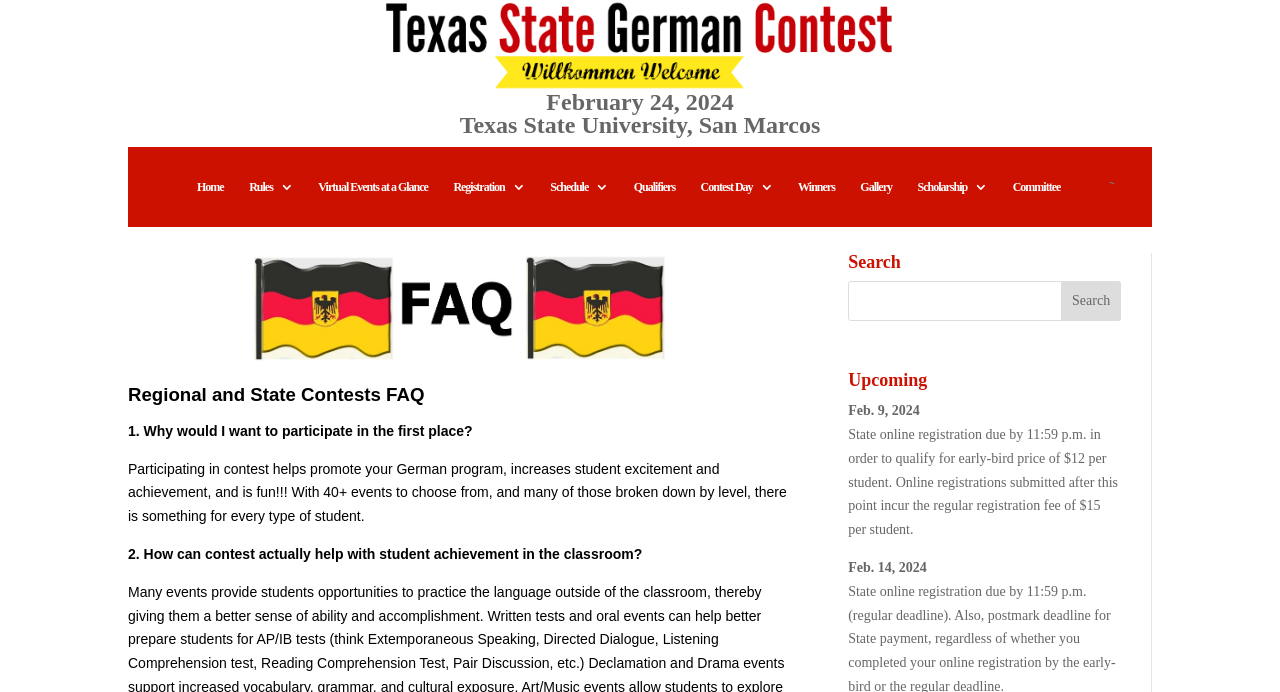What is the date of the state online registration deadline?
Based on the visual information, provide a detailed and comprehensive answer.

I found the answer by looking at the 'Upcoming' section, where it says 'Feb. 9, 2024' followed by a description of the state online registration deadline.